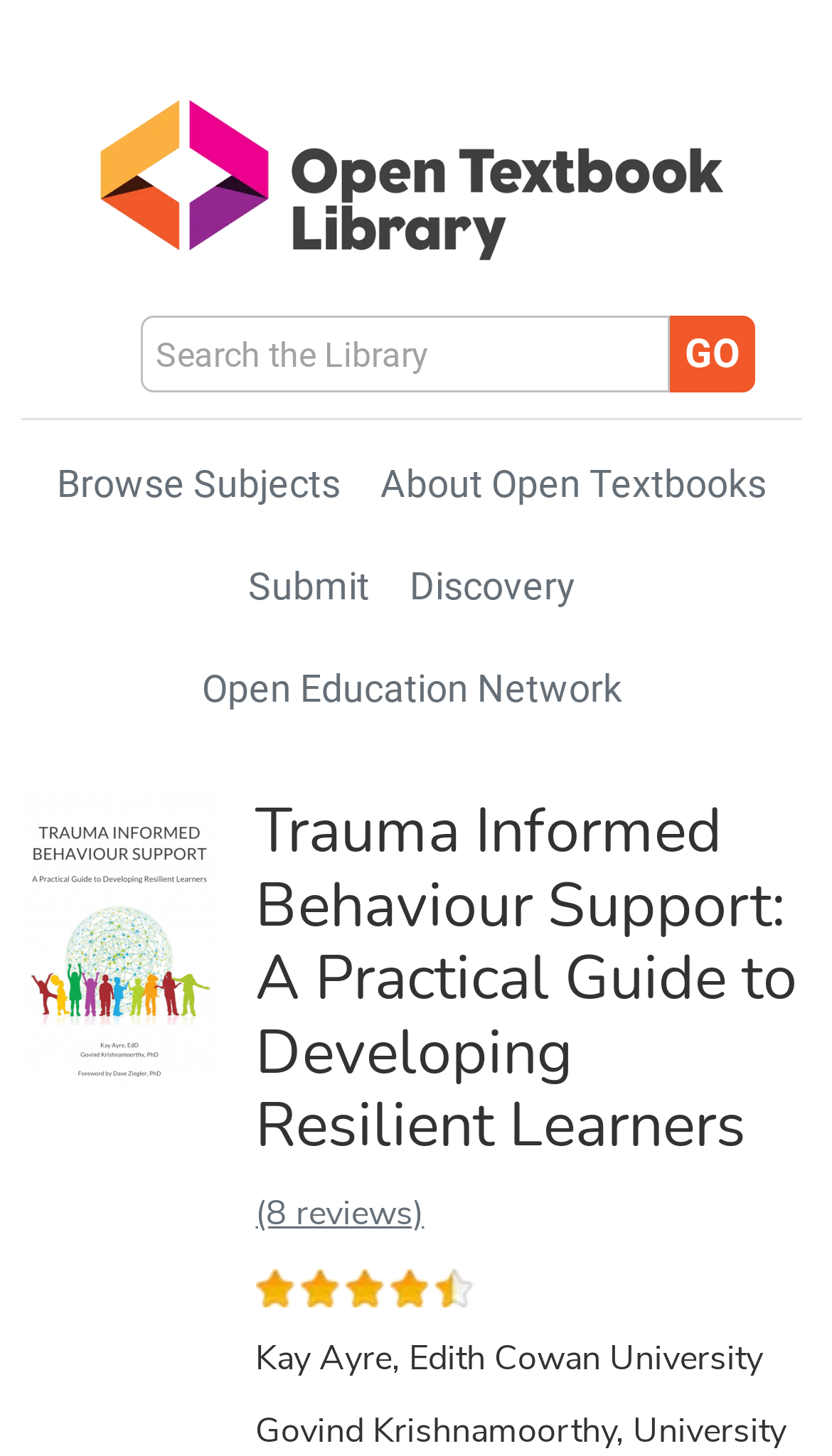Find the bounding box coordinates of the element to click in order to complete the given instruction: "Browse subjects."

[0.069, 0.318, 0.41, 0.347]